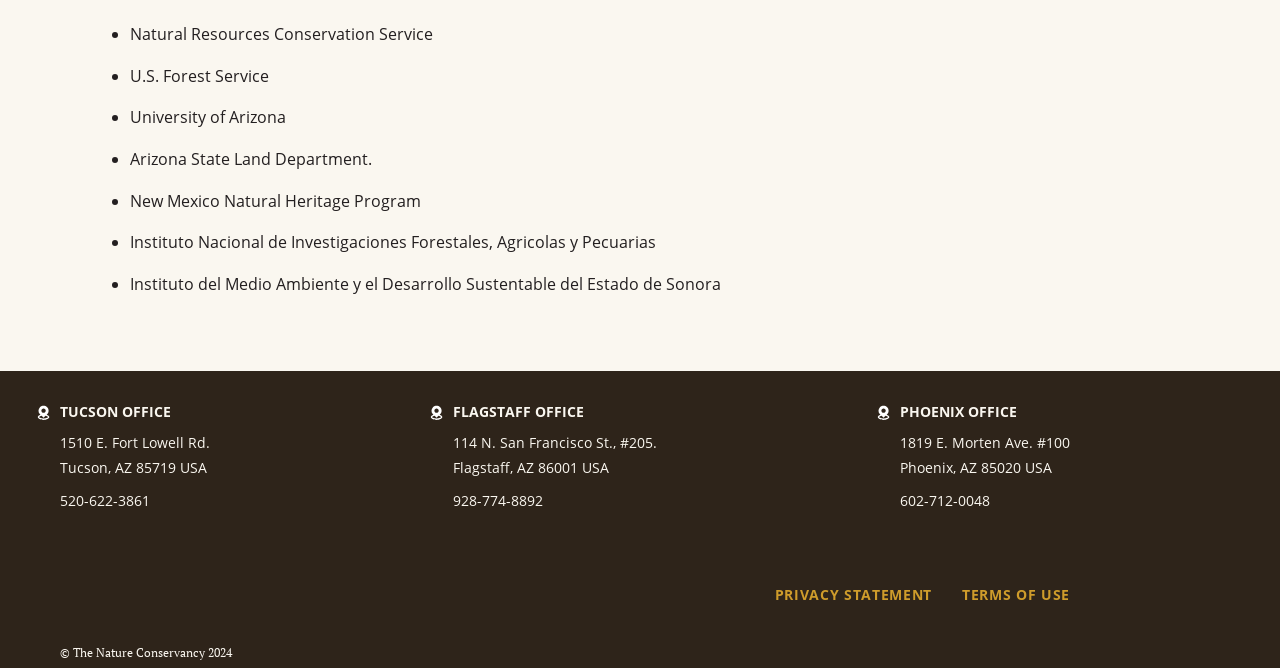Determine the bounding box of the UI element mentioned here: "Toggle search". The coordinates must be in the format [left, top, right, bottom] with values ranging from 0 to 1.

None